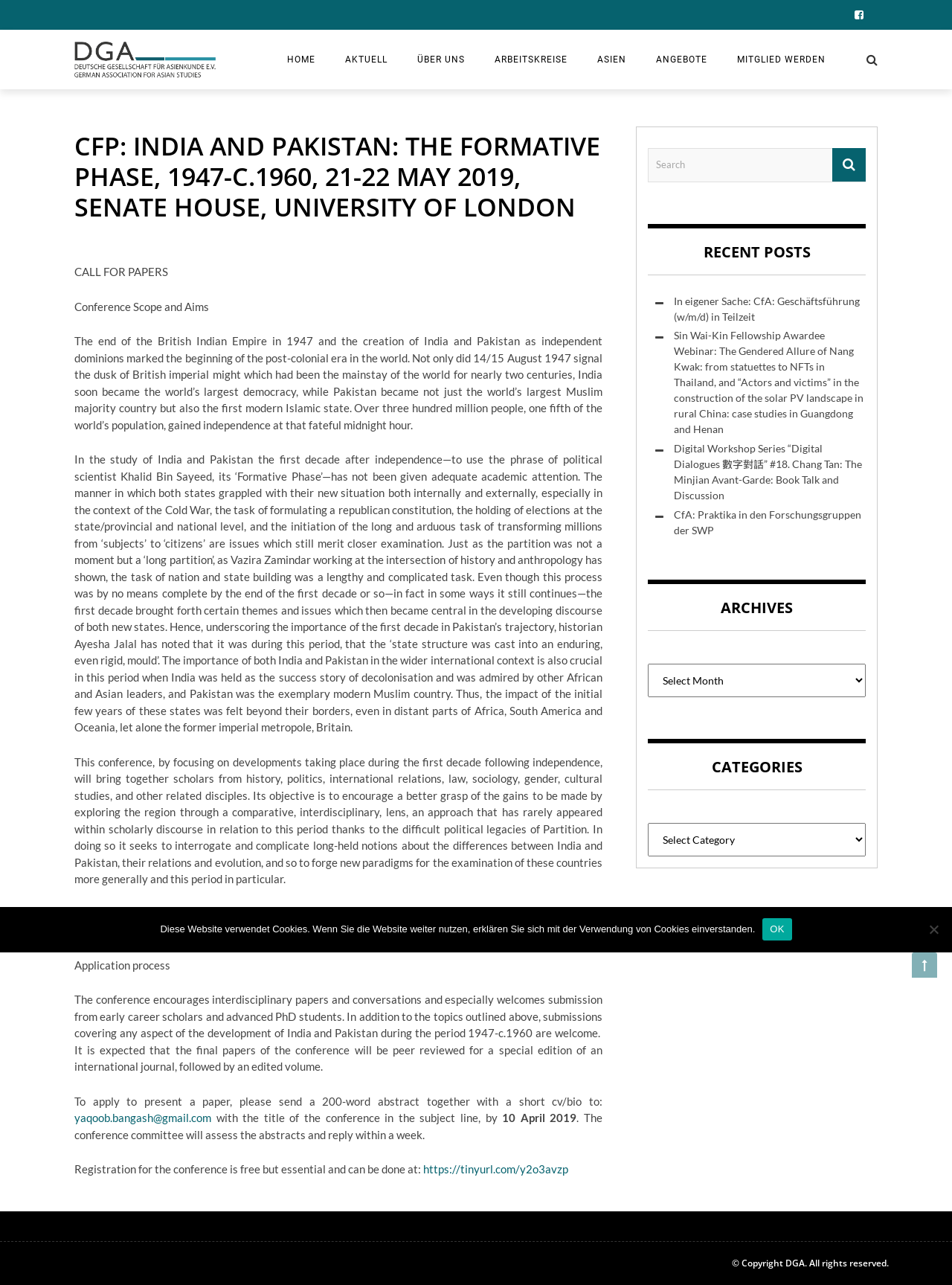Please provide a one-word or short phrase answer to the question:
How can I register for the conference?

https://tinyurl.com/y2o3avzp